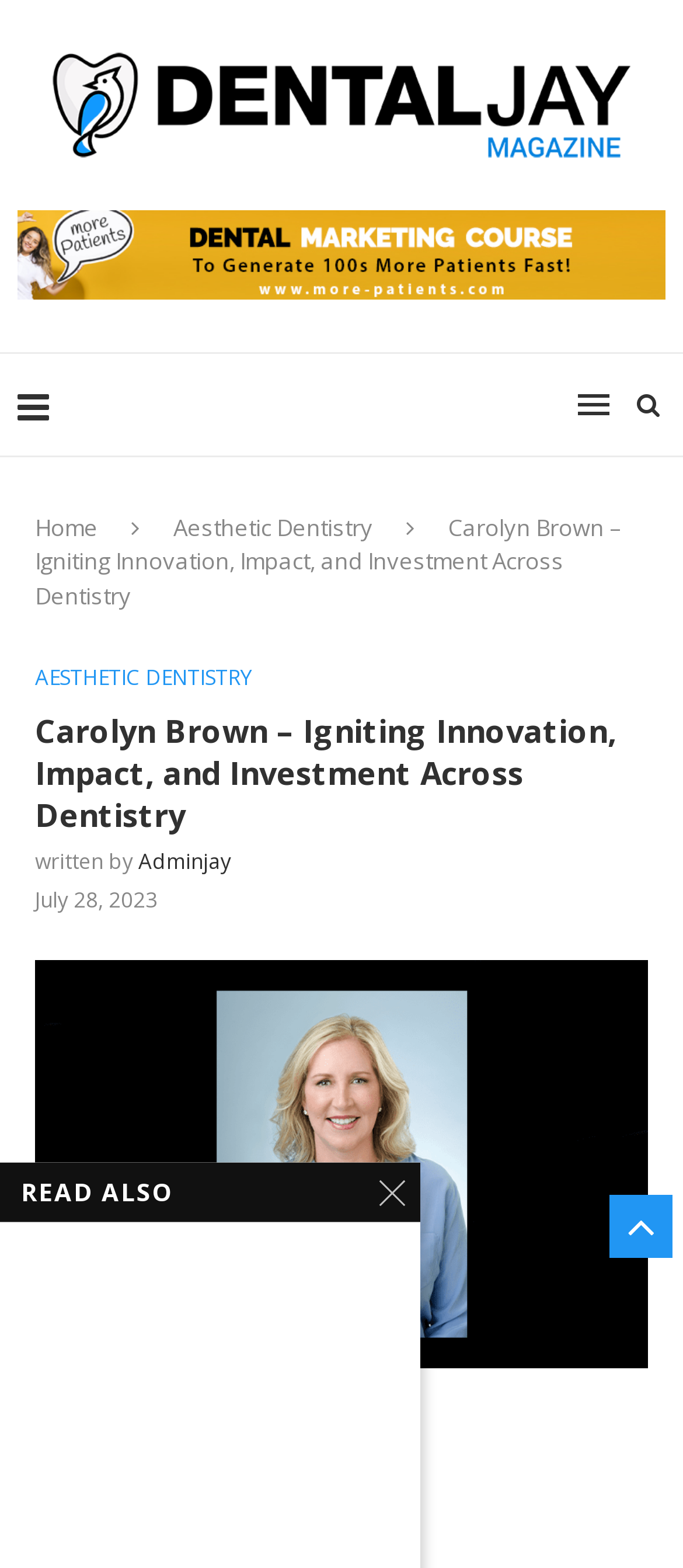Find the bounding box coordinates for the area that should be clicked to accomplish the instruction: "read the latest news".

[0.0, 0.742, 0.615, 0.779]